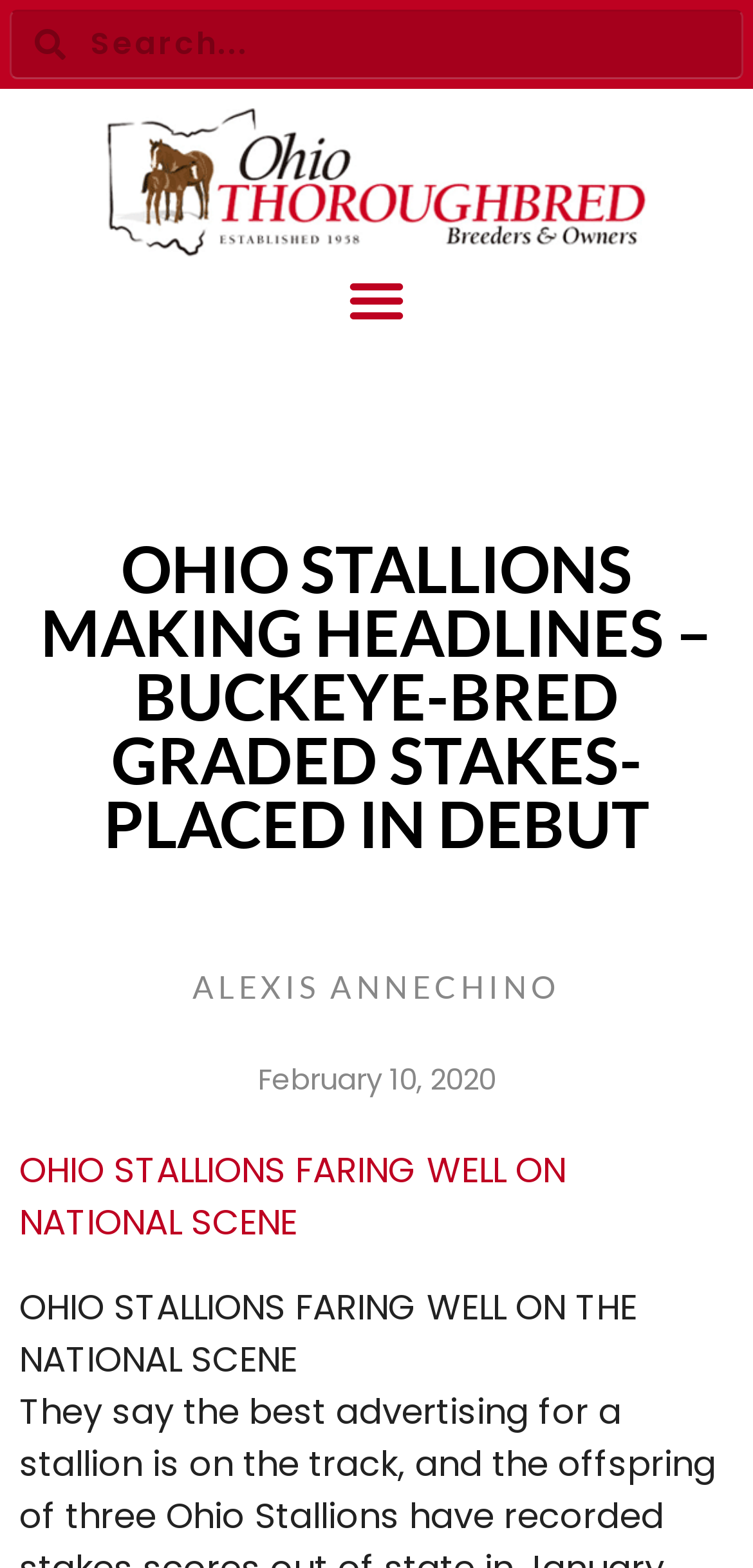Using the format (top-left x, top-left y, bottom-right x, bottom-right y), and given the element description, identify the bounding box coordinates within the screenshot: Menu

[0.442, 0.164, 0.558, 0.22]